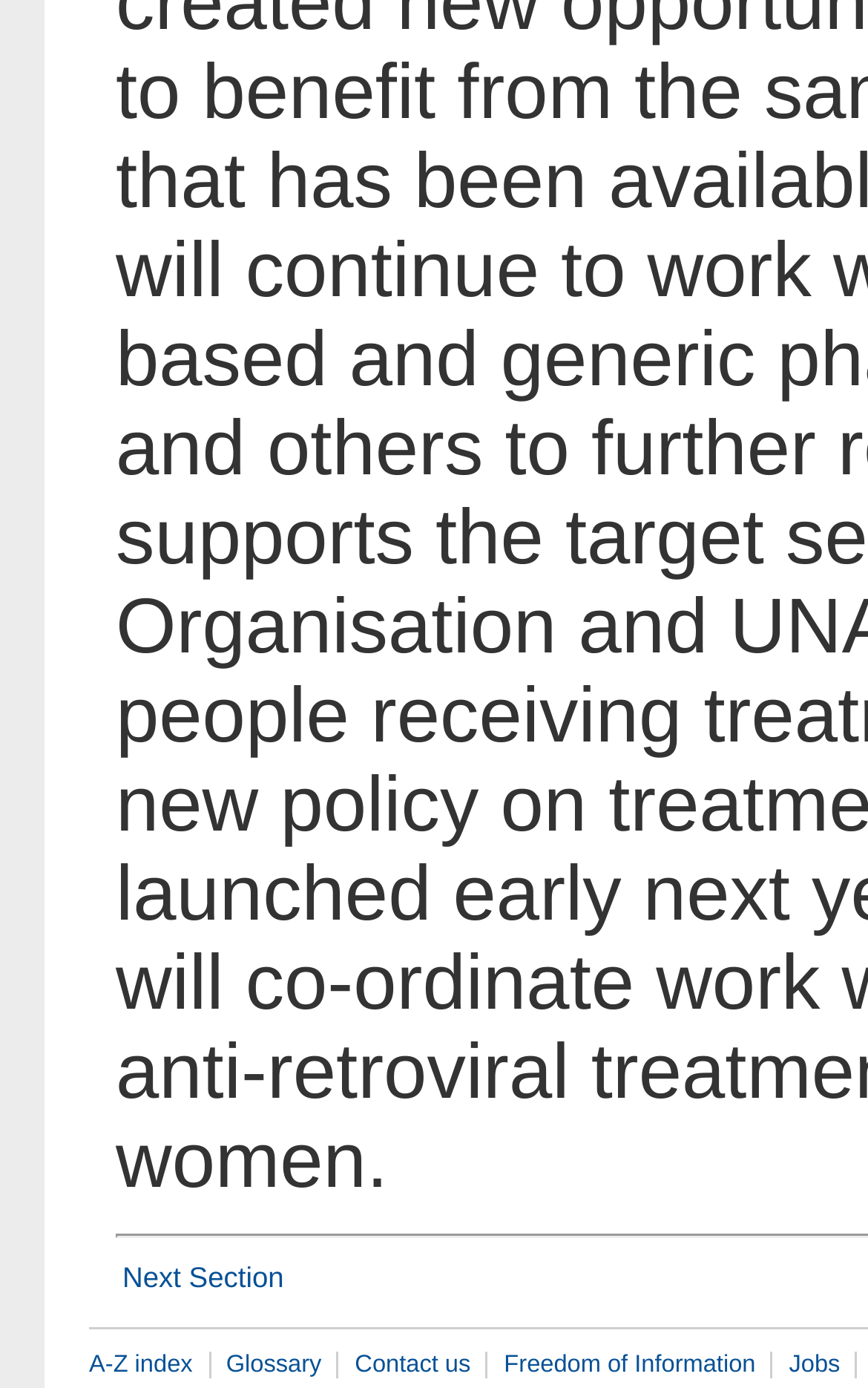Provide your answer in one word or a succinct phrase for the question: 
What is the last link at the bottom of the page?

Jobs